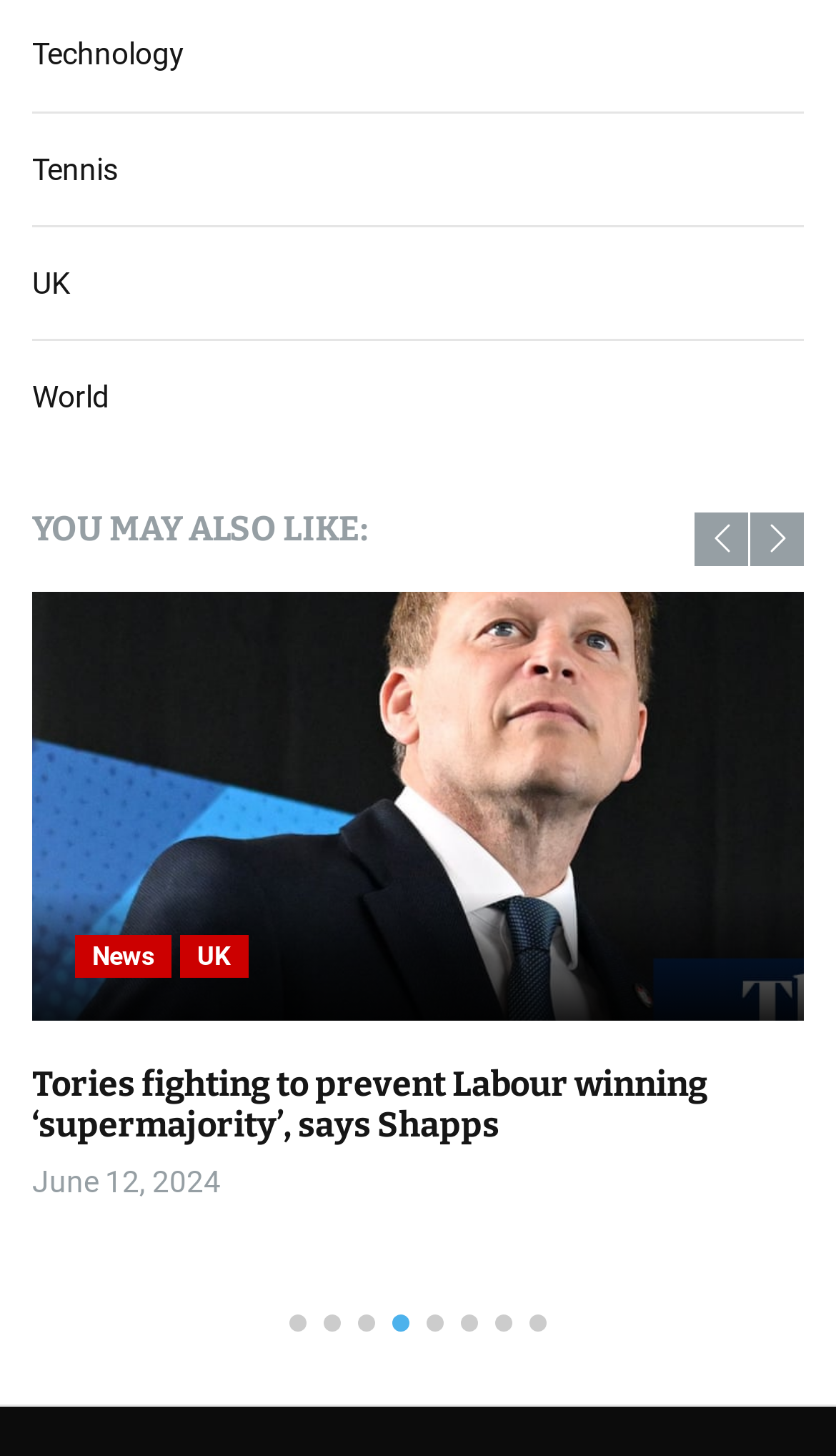Please locate the bounding box coordinates of the element's region that needs to be clicked to follow the instruction: "Go to slide 1". The bounding box coordinates should be provided as four float numbers between 0 and 1, i.e., [left, top, right, bottom].

[0.346, 0.902, 0.367, 0.914]